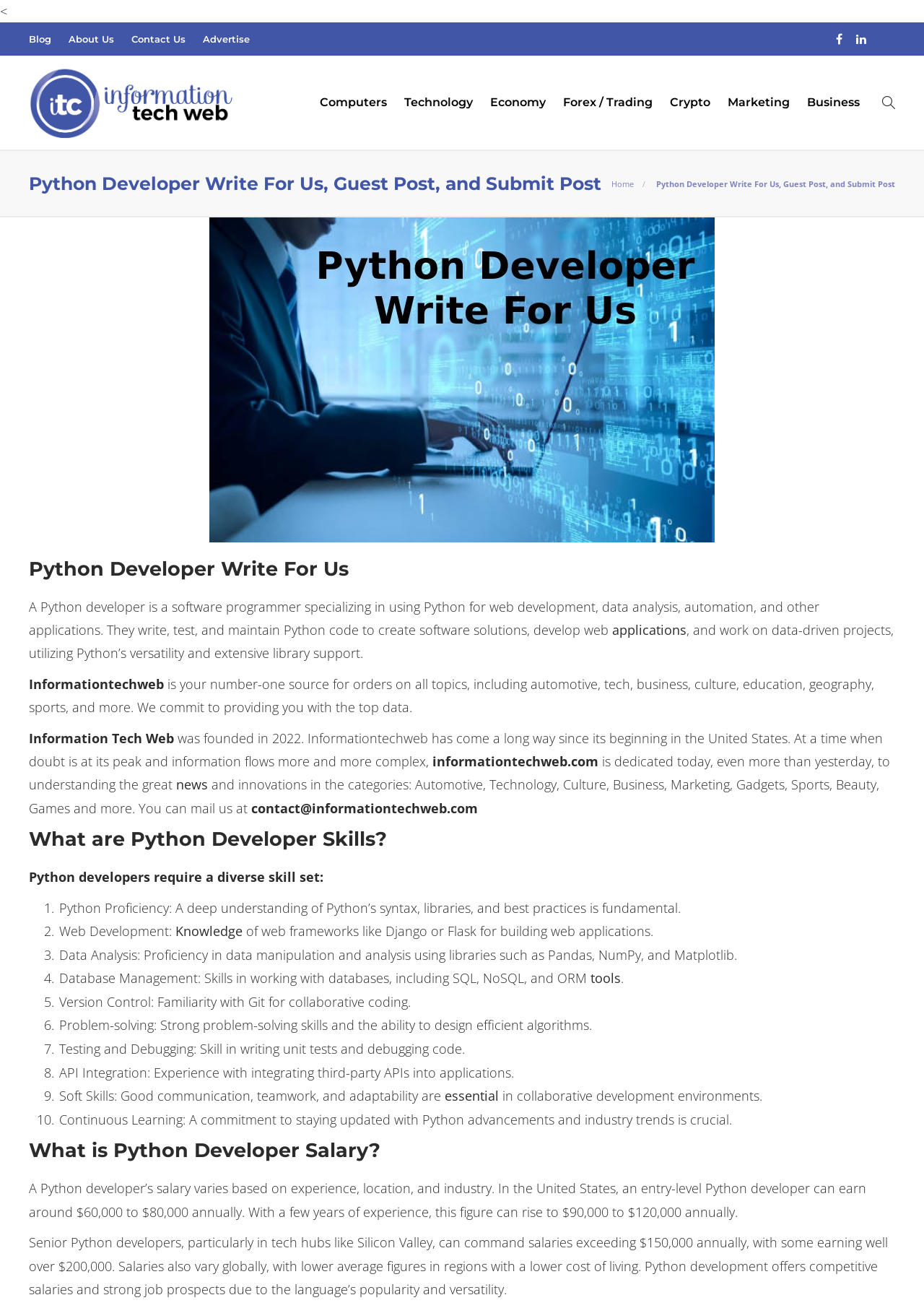Look at the image and answer the question in detail:
What are the skills required for a Python developer?

According to the webpage, a Python developer requires 10 skills, including Python proficiency, web development, data analysis, database management, version control, problem-solving, testing and debugging, API integration, soft skills, and continuous learning.